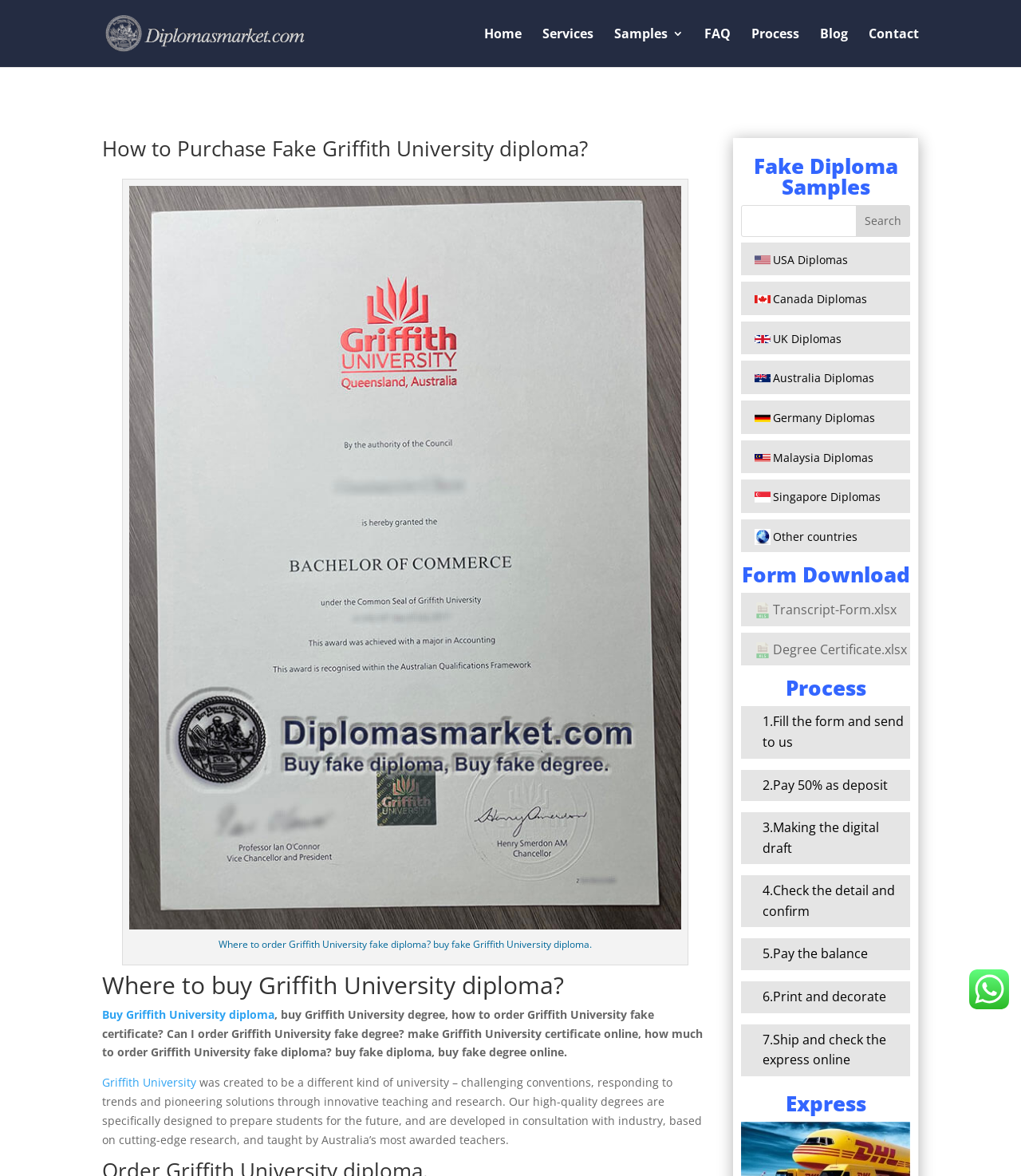Provide an in-depth caption for the contents of the webpage.

This webpage appears to be a website that offers fake diplomas and certificates from Griffith University and other institutions. At the top of the page, there is a heading that reads "How to Purchase Fake Griffith University diploma?" and a link to "Buy Fake Diploma Online" with an accompanying image. Below this, there is a navigation menu with links to "Home", "Services", "Samples", "FAQ", "Process", "Blog", and "Contact".

The main content of the page is divided into several sections. The first section has a heading "Where to buy Griffith University diploma?" and provides information on how to order a fake diploma, including a link to "Buy Griffith University diploma" and a paragraph of text describing the process. There is also an image related to Griffith University.

The next section has a heading "Fake Diploma Samples" and features a search bar with a button to search for samples. Below this, there are links to diplomas from various countries, including the USA, Canada, UK, Australia, Germany, Malaysia, Singapore, and other countries, each accompanied by an image.

The following section has a heading "Form Download" and provides links to download forms for transcripts and degree certificates, each with an accompanying image. The next section has a heading "Process" and outlines the steps involved in ordering a fake diploma, including filling out a form, paying a deposit, and receiving the final product.

Finally, there is a section with a heading "Express" that appears to provide information on shipping and tracking options. At the bottom right of the page, there is an image.